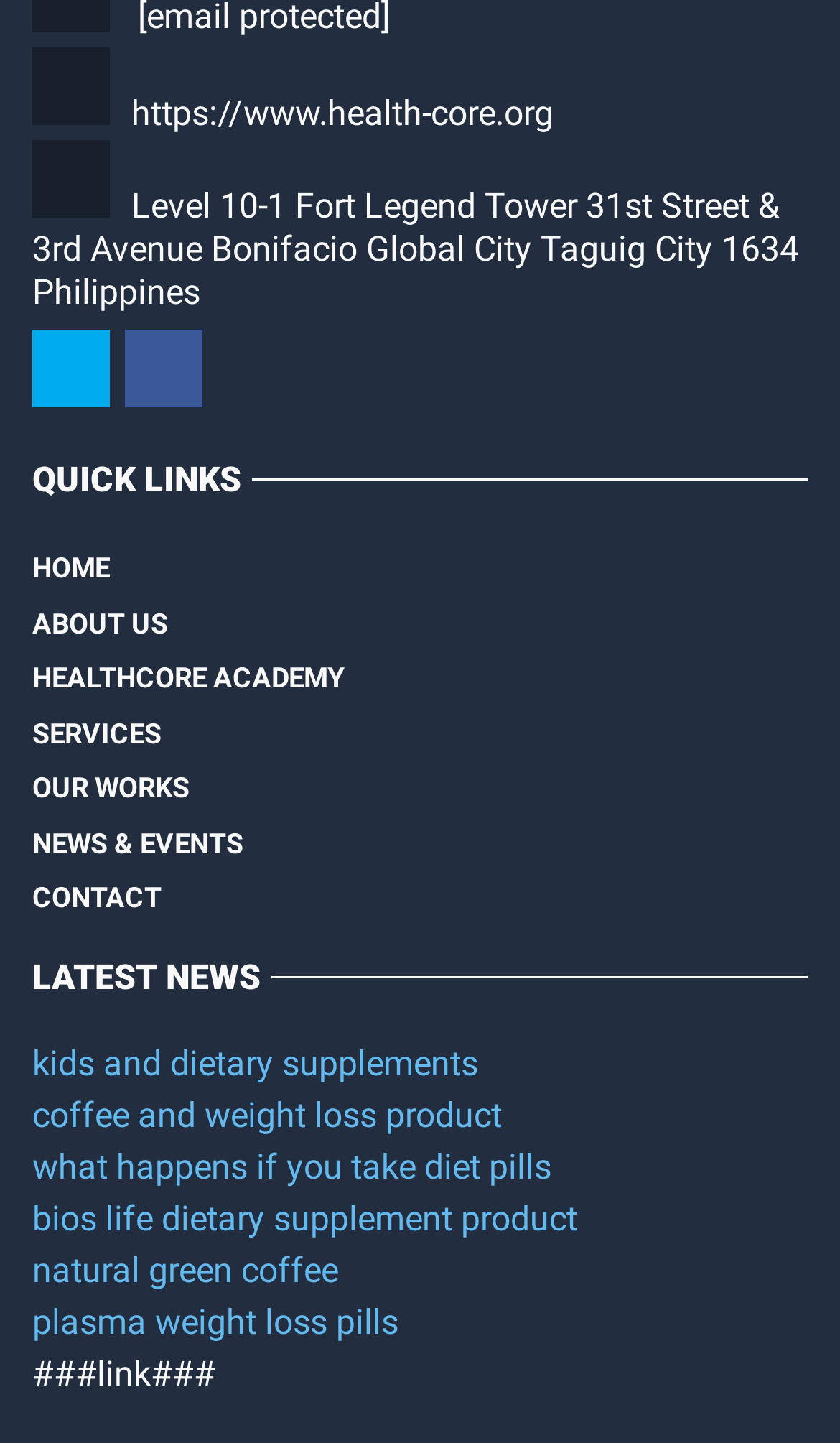How many news articles are listed?
Please give a detailed and elaborate answer to the question based on the image.

I counted the number of link elements under the 'LATEST NEWS' heading with the bounding box coordinates [0.038, 0.664, 0.962, 0.69]. There are 6 news articles listed: 'kids and dietary supplements', 'coffee and weight loss product', 'what happens if you take diet pills', 'bios life dietary supplement product', 'natural green coffee', and 'plasma weight loss pills'.